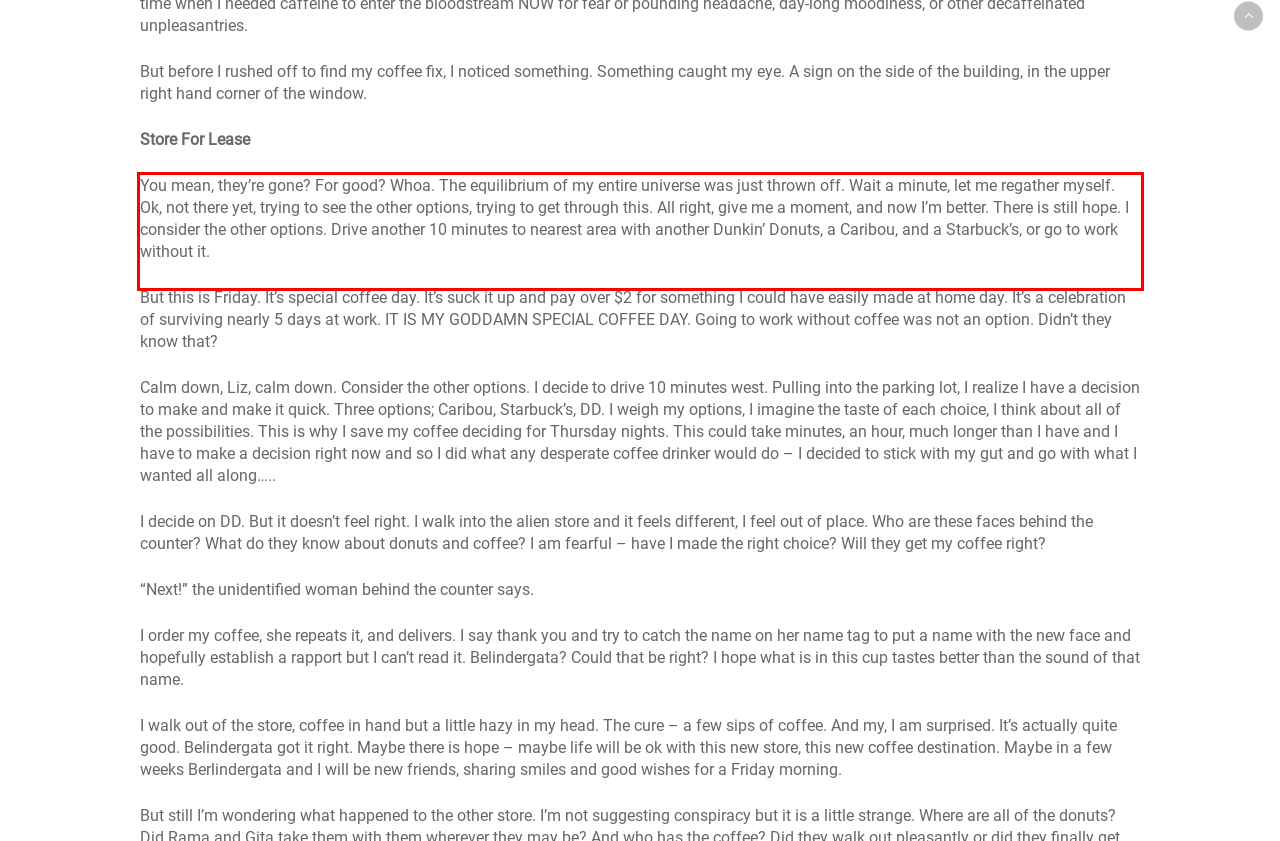Identify and transcribe the text content enclosed by the red bounding box in the given screenshot.

You mean, they’re gone? For good? Whoa. The equilibrium of my entire universe was just thrown off. Wait a minute, let me regather myself. Ok, not there yet, trying to see the other options, trying to get through this. All right, give me a moment, and now I’m better. There is still hope. I consider the other options. Drive another 10 minutes to nearest area with another Dunkin’ Donuts, a Caribou, and a Starbuck’s, or go to work without it.